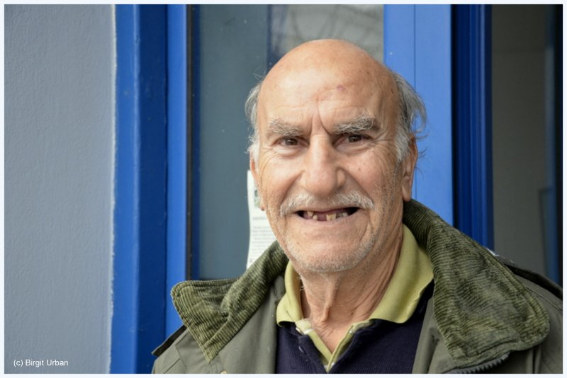Where did the man initially struggle to integrate?
Using the visual information, answer the question in a single word or phrase.

Ecuador